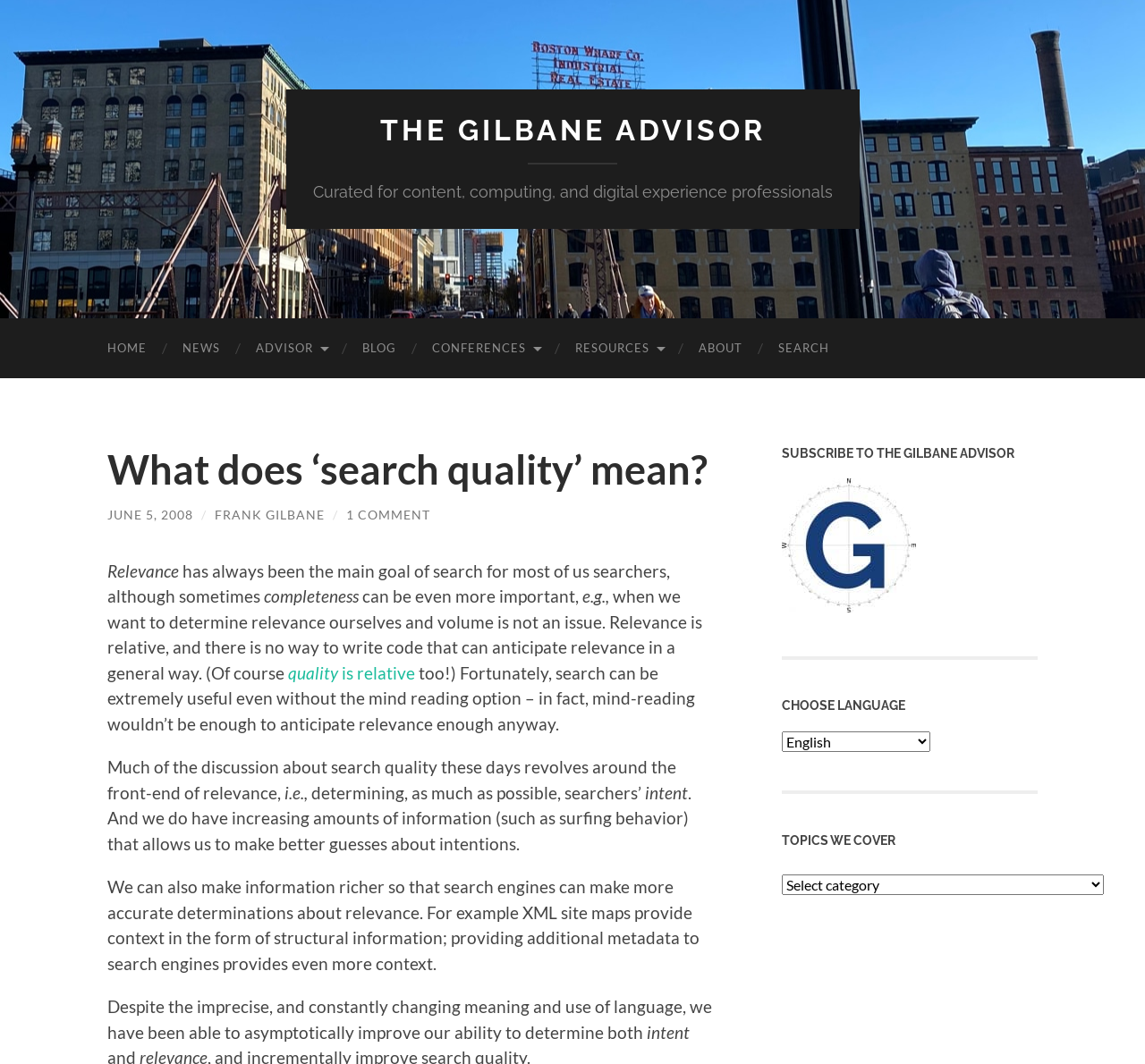Identify the bounding box coordinates necessary to click and complete the given instruction: "Click the 'NEWS' link".

[0.144, 0.299, 0.208, 0.355]